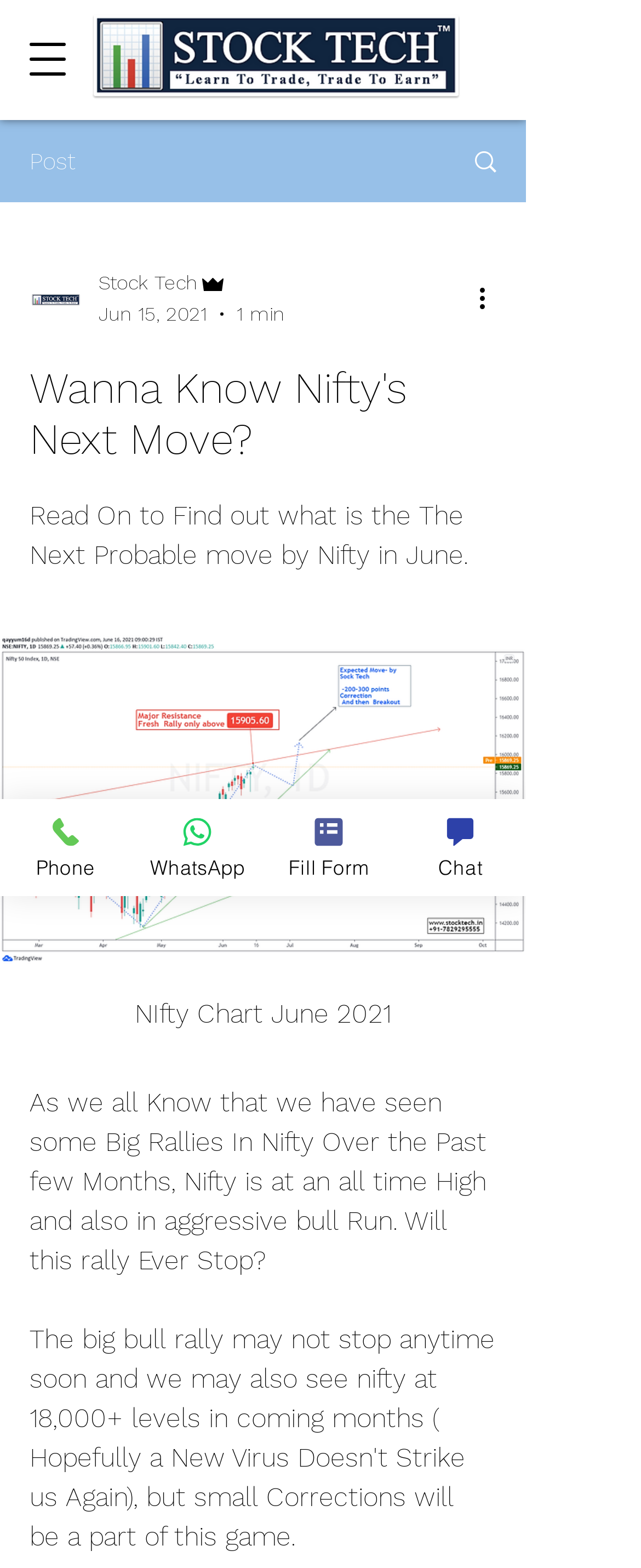Identify the bounding box for the described UI element. Provide the coordinates in (top-left x, top-left y, bottom-right x, bottom-right y) format with values ranging from 0 to 1: aria-label="Open navigation menu"

[0.021, 0.018, 0.128, 0.058]